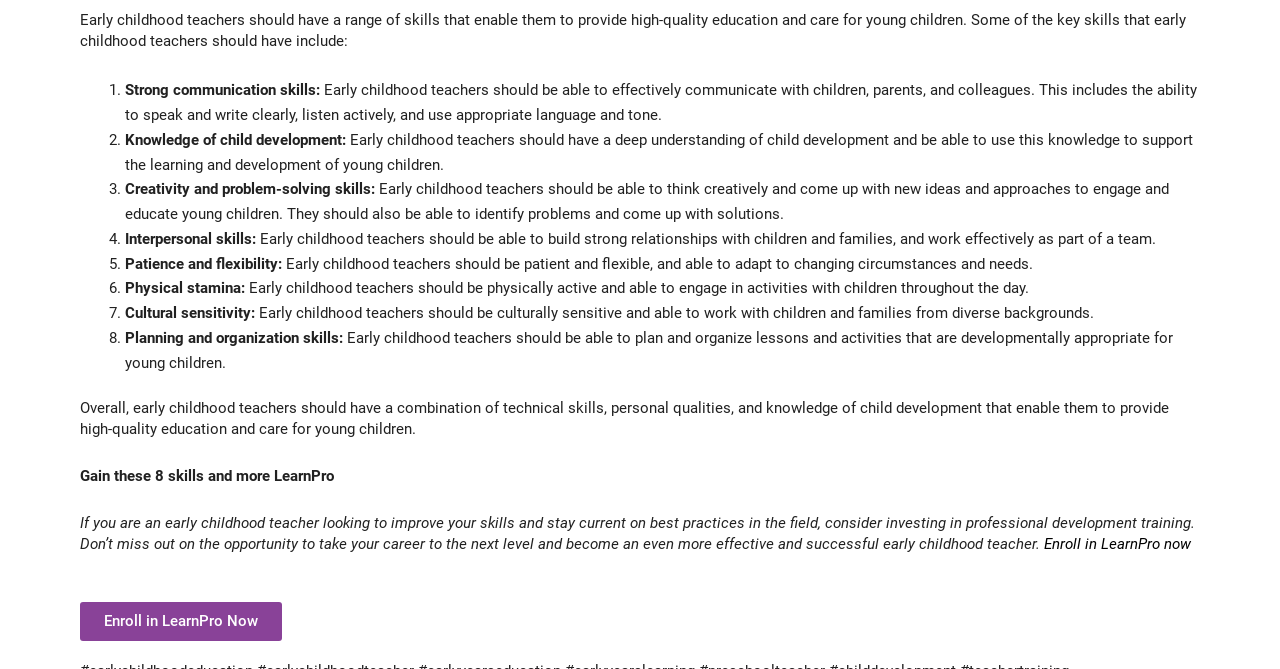Construct a thorough caption encompassing all aspects of the webpage.

The webpage is focused on the essential skills required for early childhood teachers to provide high-quality education and care for young children. At the top, there is a heading that sets the context for the page. Below the heading, there is a list of key skills that early childhood teachers should possess, numbered from 1 to 8. Each skill is accompanied by a brief description explaining its importance and how it can be applied in the teaching profession.

The list of skills includes strong communication skills, knowledge of child development, creativity and problem-solving skills, interpersonal skills, patience and flexibility, physical stamina, cultural sensitivity, and planning and organization skills. Each skill is described in a concise paragraph, providing insight into its significance in early childhood education.

Following the list of skills, there is a summary statement that emphasizes the importance of combining technical skills, personal qualities, and knowledge of child development to provide high-quality education and care for young children.

Below the summary, there is a promotional section that encourages early childhood teachers to invest in professional development training to improve their skills and stay current on best practices in the field. This section includes a call-to-action, with two links to enroll in LearnPro, a professional development program.

Overall, the webpage is structured to provide a clear and concise overview of the essential skills required for early childhood teachers, along with a promotional section that encourages professional development.